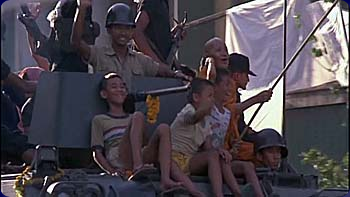What is the group of people sitting on top of the tank?
Based on the visual content, answer with a single word or a brief phrase.

Children and young boys